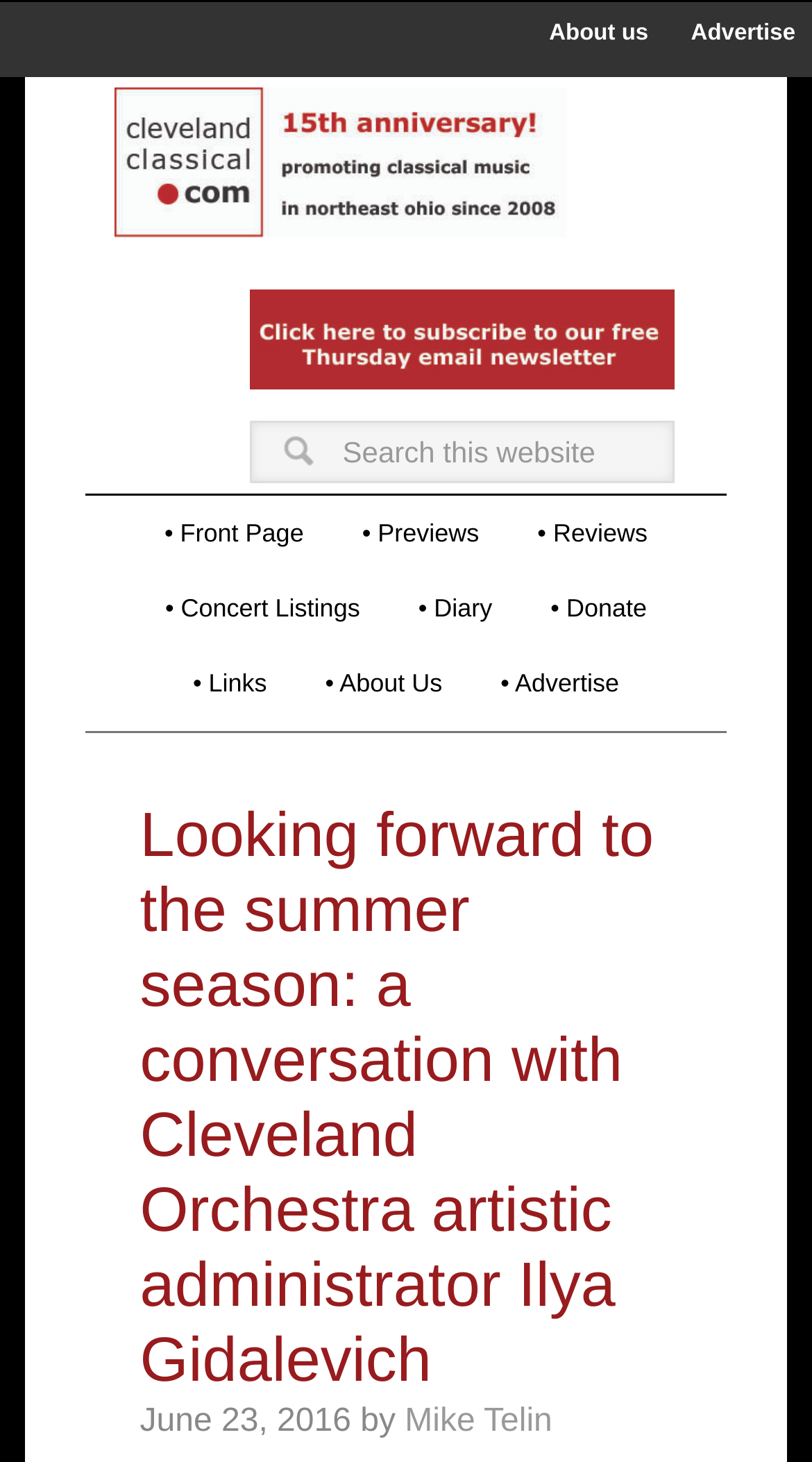Please indicate the bounding box coordinates of the element's region to be clicked to achieve the instruction: "Search this website". Provide the coordinates as four float numbers between 0 and 1, i.e., [left, top, right, bottom].

[0.306, 0.287, 0.83, 0.33]